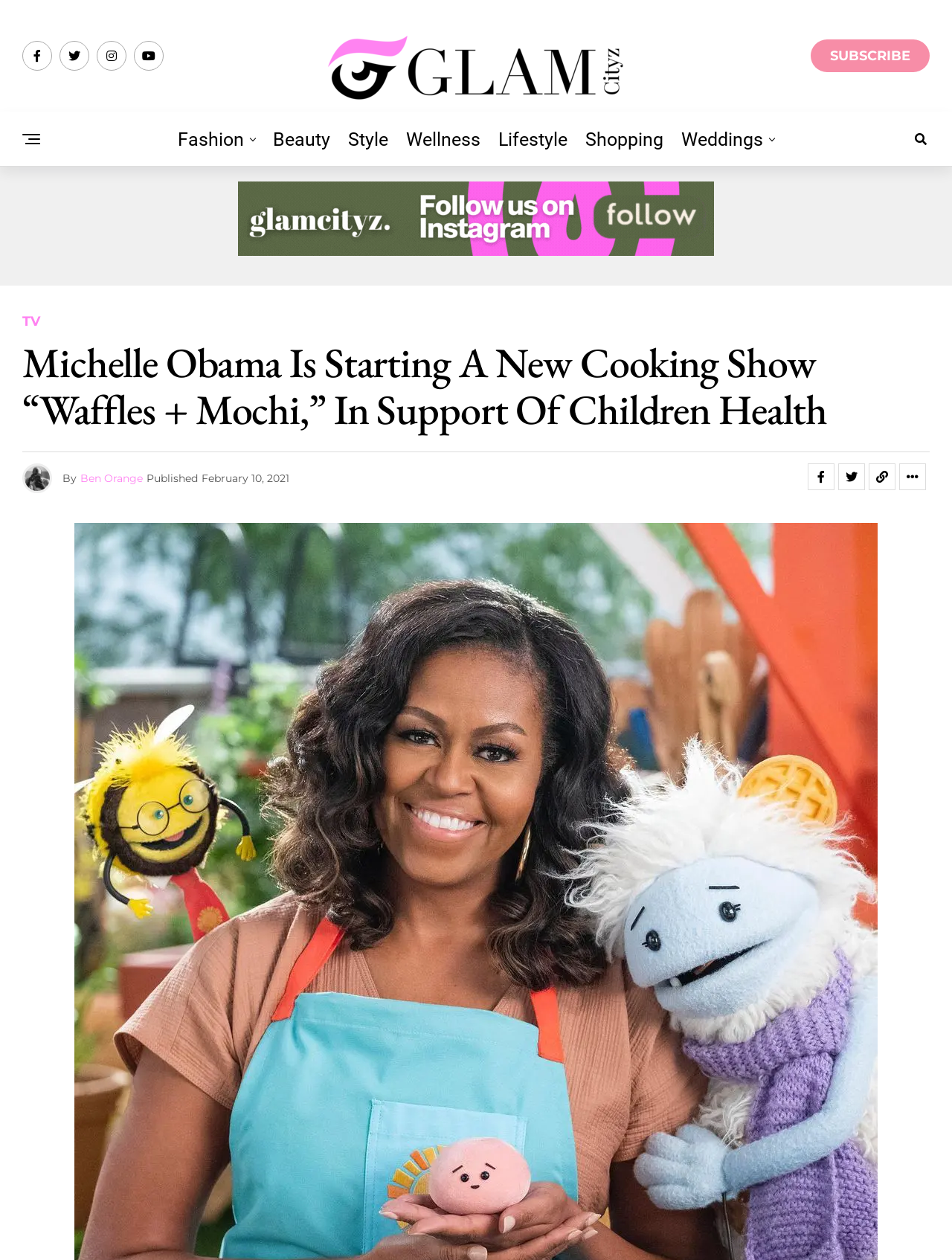When was the article published?
Provide a comprehensive and detailed answer to the question.

The question asks for the publication date of the article. By looking at the webpage, we can see that the text 'Published February 10, 2021' is present, which indicates that the article was published on February 10, 2021.